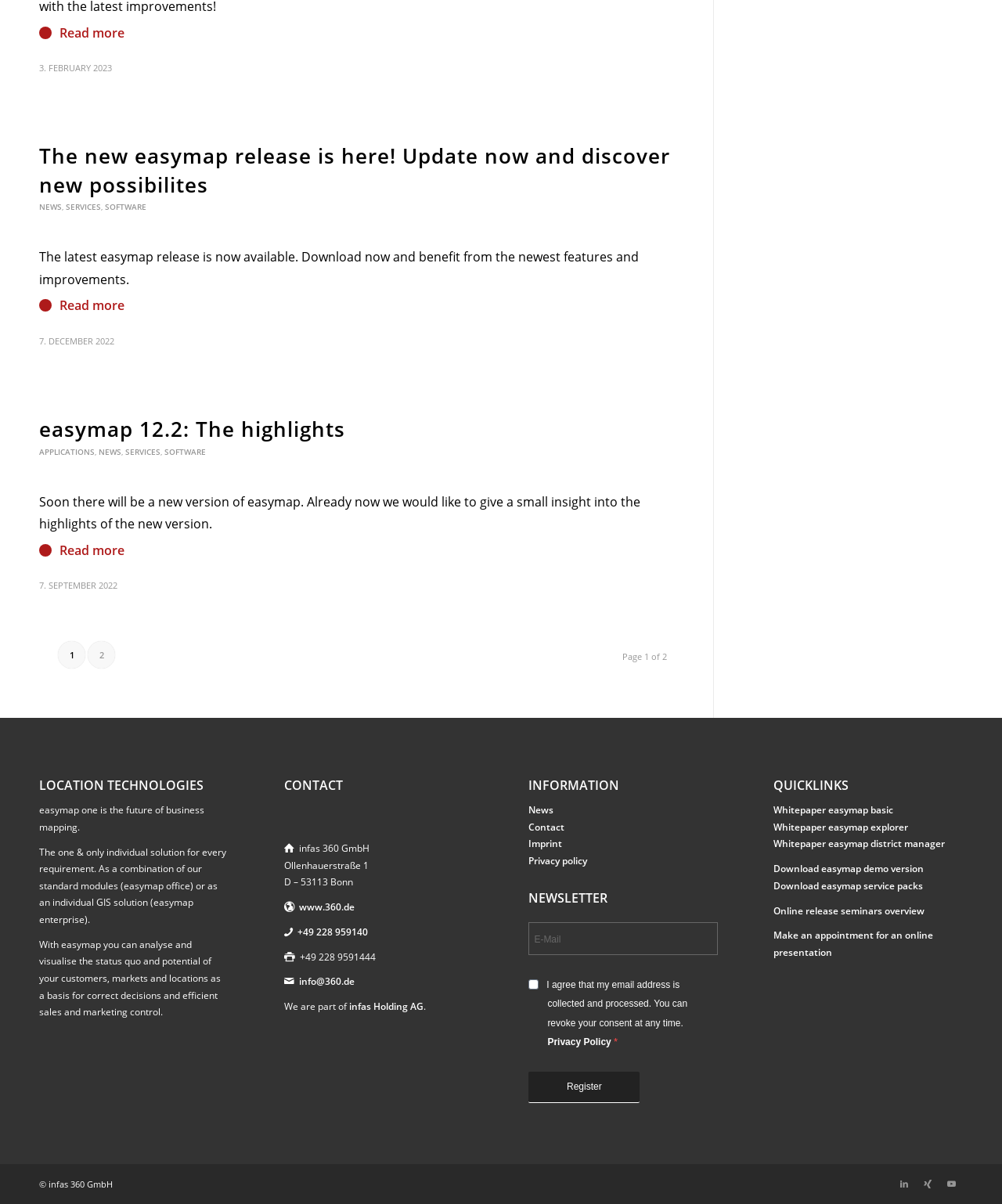What is the topic of the 'NEWS' links?
Using the image as a reference, answer the question in detail.

The 'NEWS' links are scattered throughout the webpage, and they seem to be related to the release of easymap, a software or service, as one of the links is titled 'The new easymap release is here! Update now and discover new possibilities'.